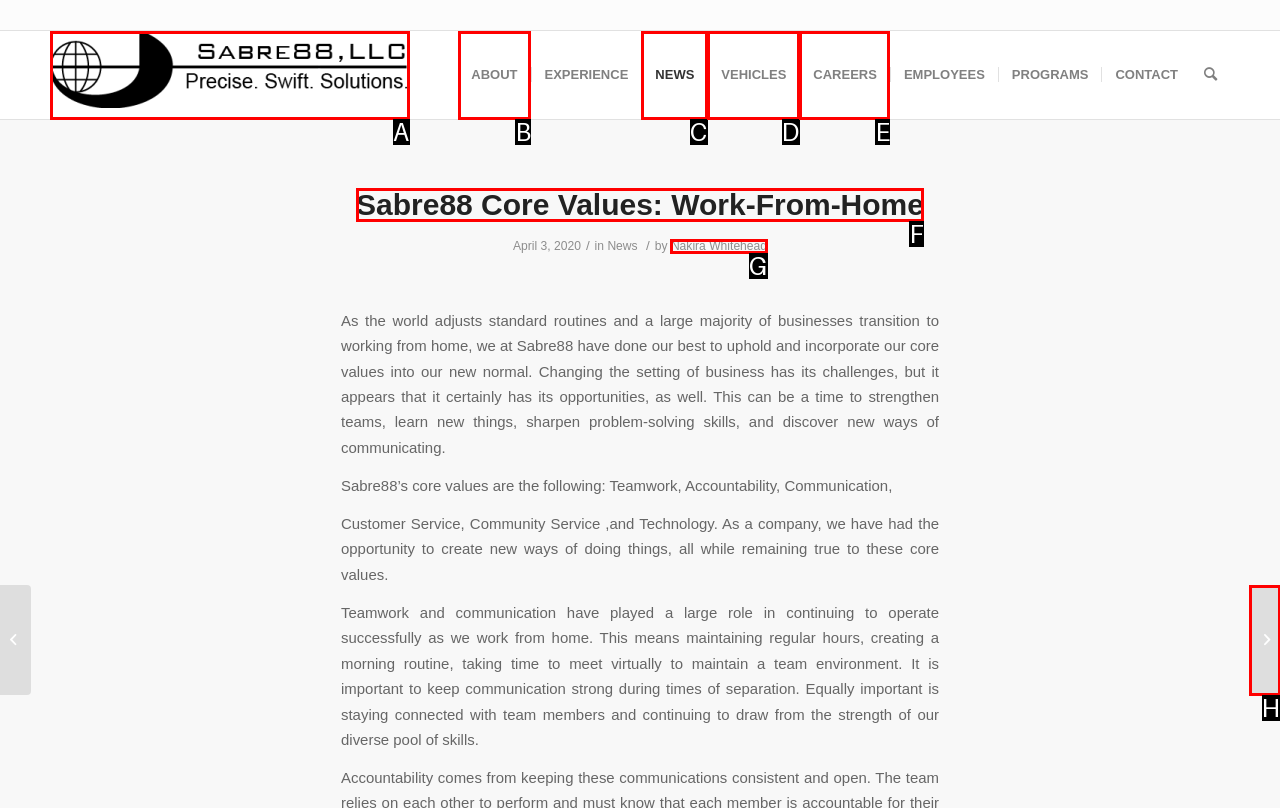Select the option that fits this description: Nakira Whitehead
Answer with the corresponding letter directly.

G